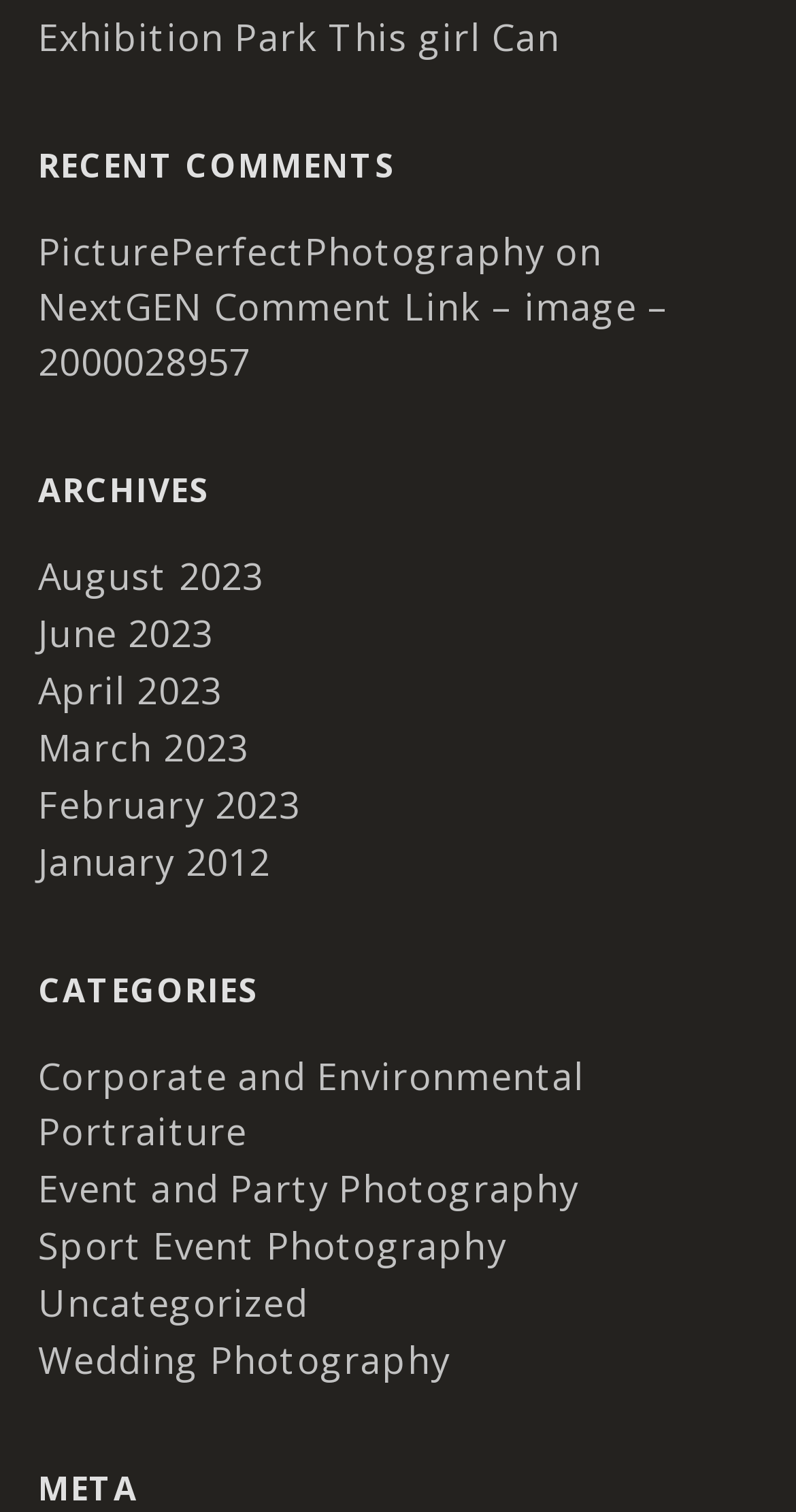Find the UI element described as: "August 2023" and predict its bounding box coordinates. Ensure the coordinates are four float numbers between 0 and 1, [left, top, right, bottom].

[0.048, 0.364, 0.331, 0.396]